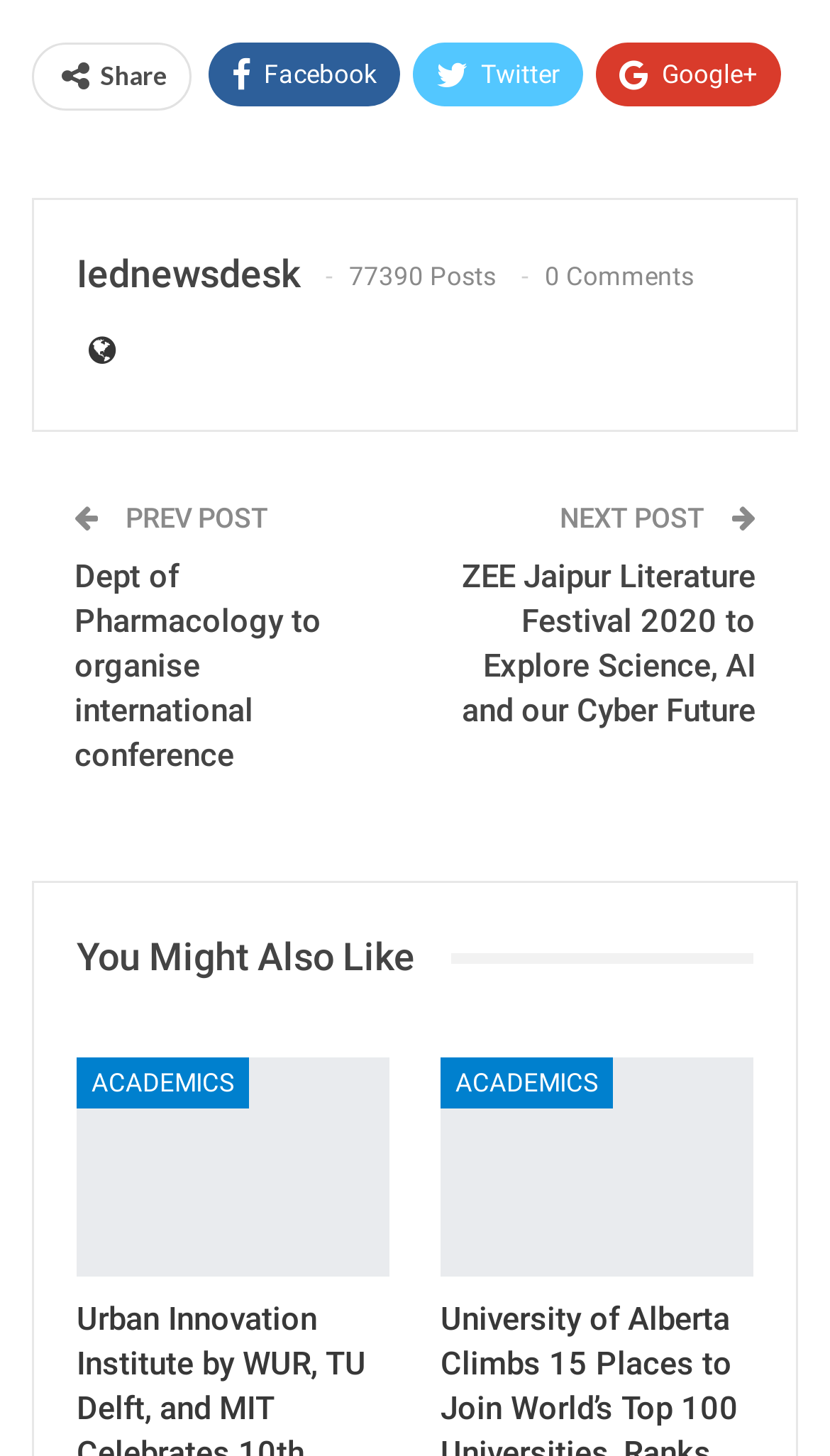What is the title of the next post?
Using the image as a reference, give a one-word or short phrase answer.

ZEE Jaipur Literature Festival 2020 to Explore Science, AI and our Cyber Future